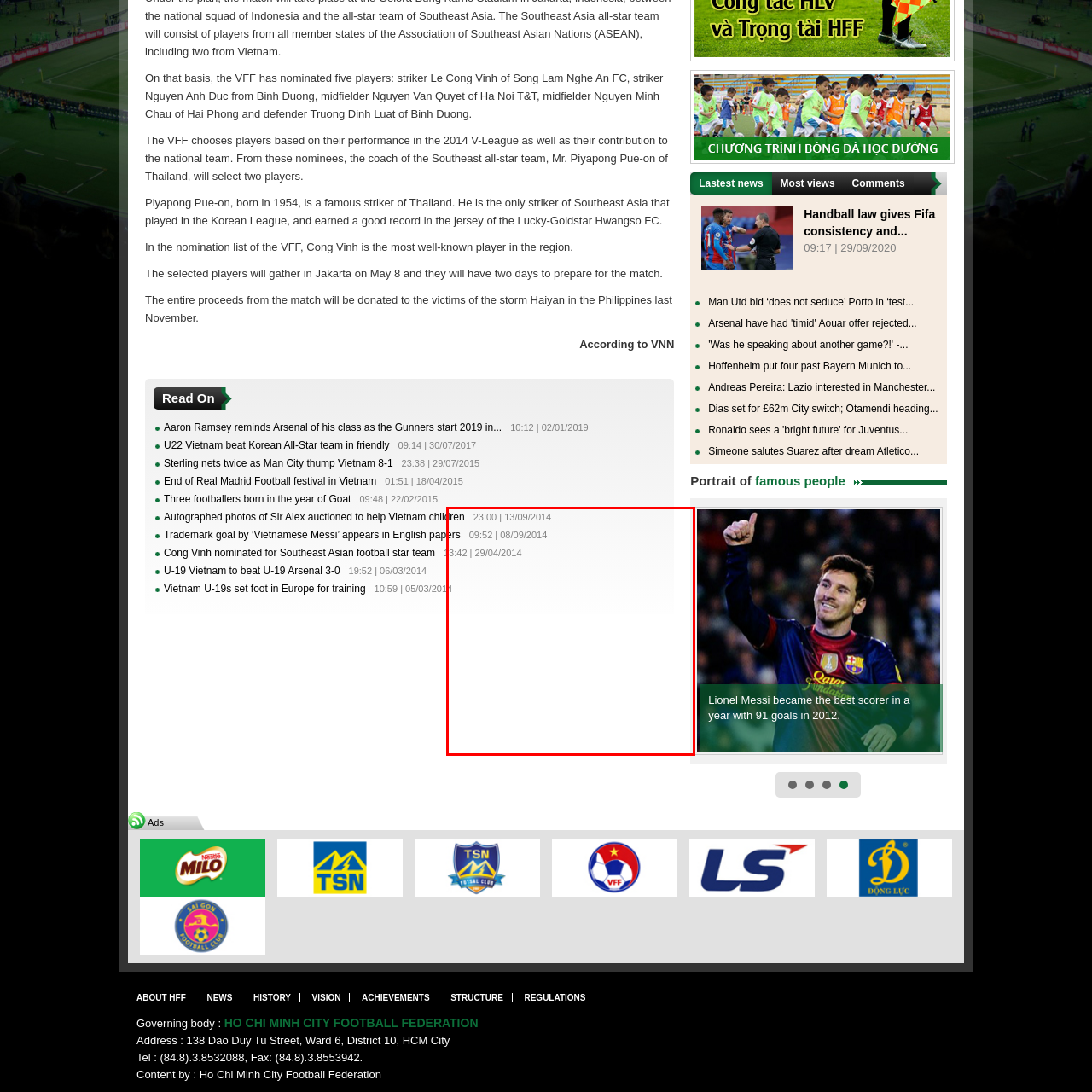Focus your attention on the image enclosed by the red boundary and provide a thorough answer to the question that follows, based on the image details: How many goals did Messi score in 2012?

The caption highlights Messi's remarkable achievement of becoming the best scorer in a single calendar year, and it specifically mentions that he netted an incredible 91 goals in 2012.